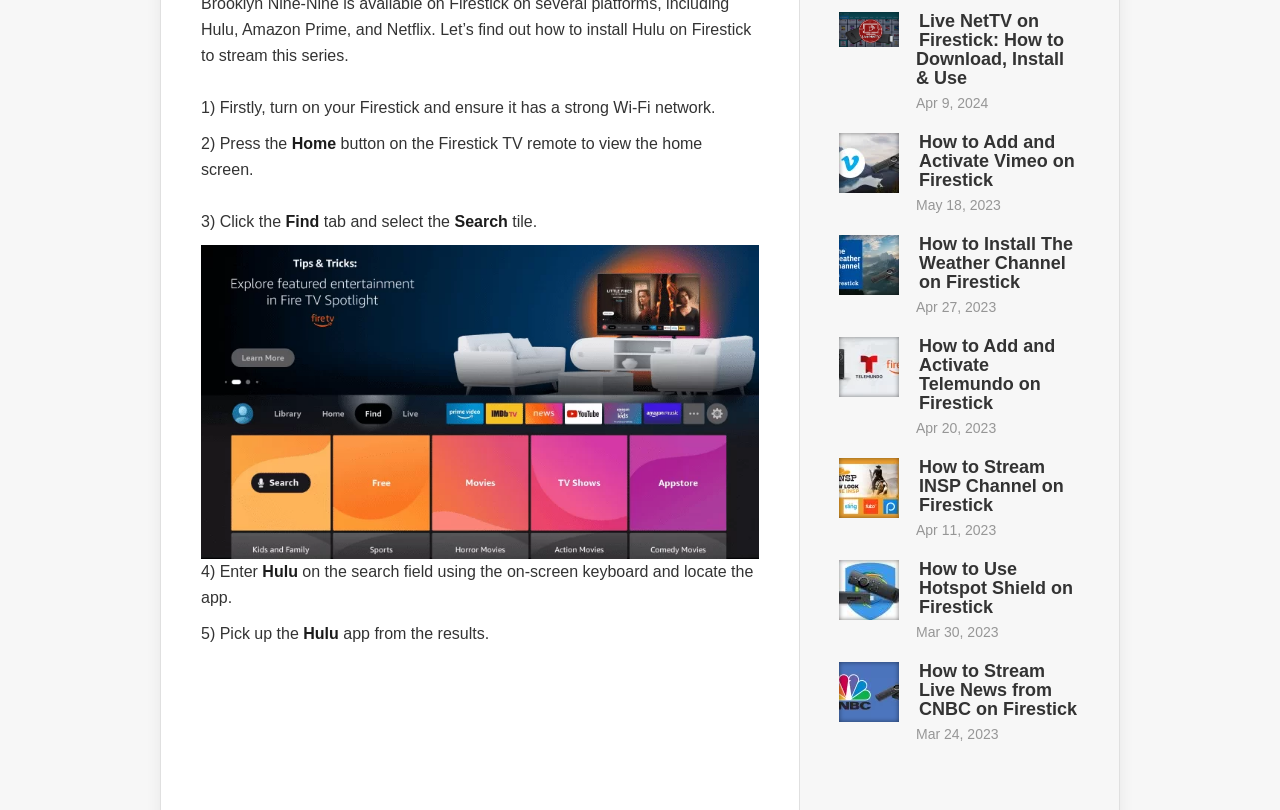Determine the bounding box coordinates for the area that needs to be clicked to fulfill this task: "Search for 'Hulu'". The coordinates must be given as four float numbers between 0 and 1, i.e., [left, top, right, bottom].

[0.157, 0.695, 0.205, 0.716]